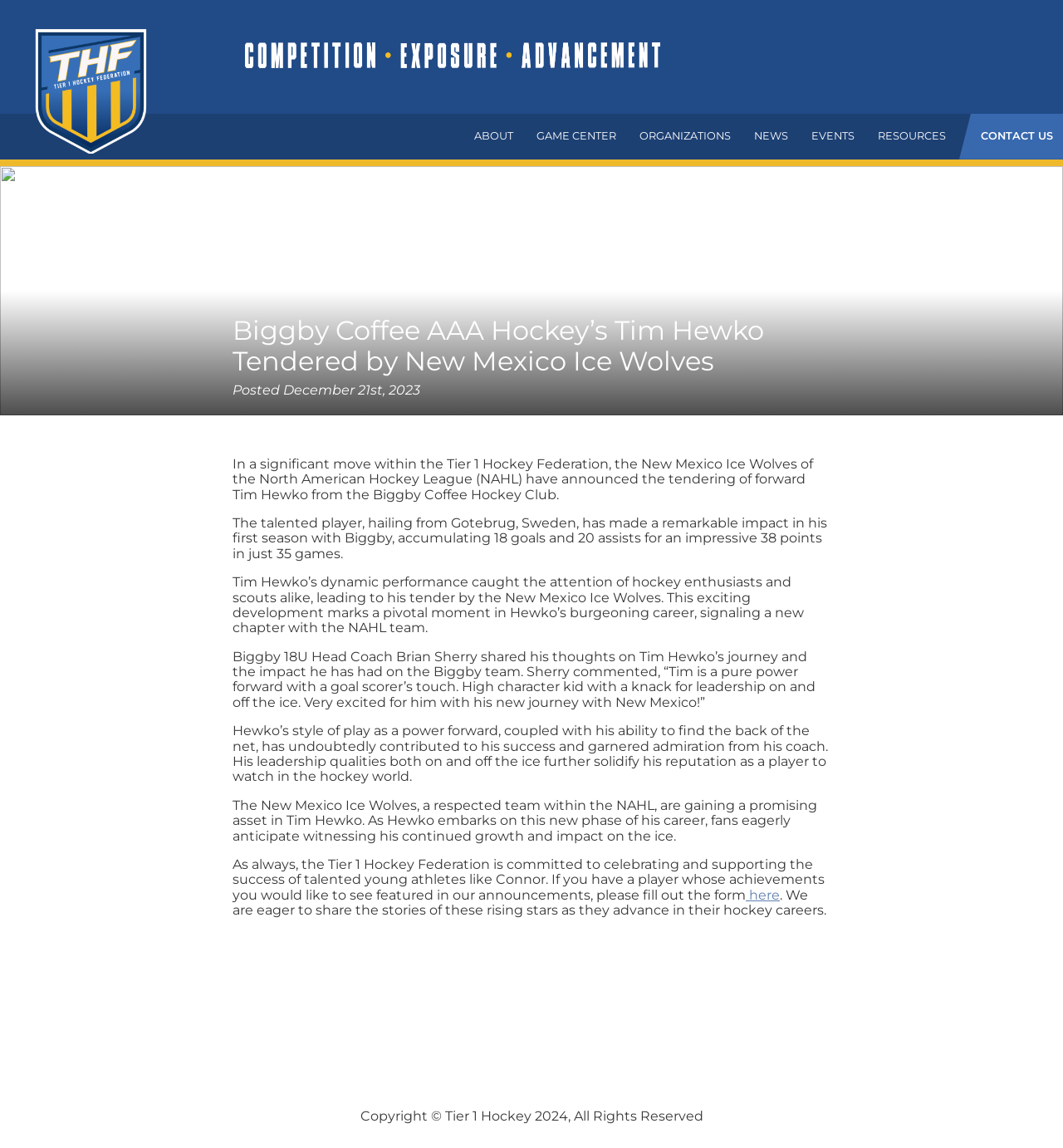What is the name of Tim Hewko's coach? Using the information from the screenshot, answer with a single word or phrase.

Brian Sherry